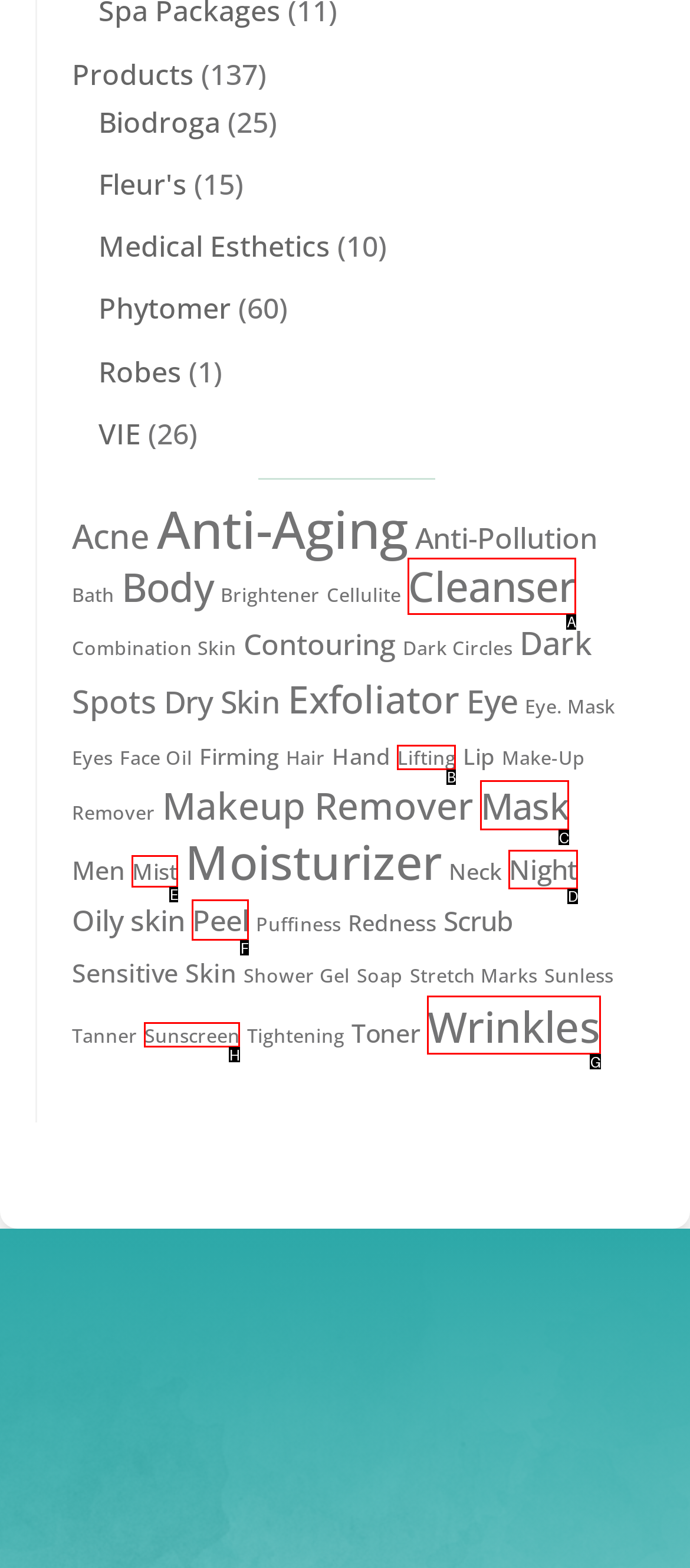Select the letter that corresponds to this element description: Mist
Answer with the letter of the correct option directly.

E